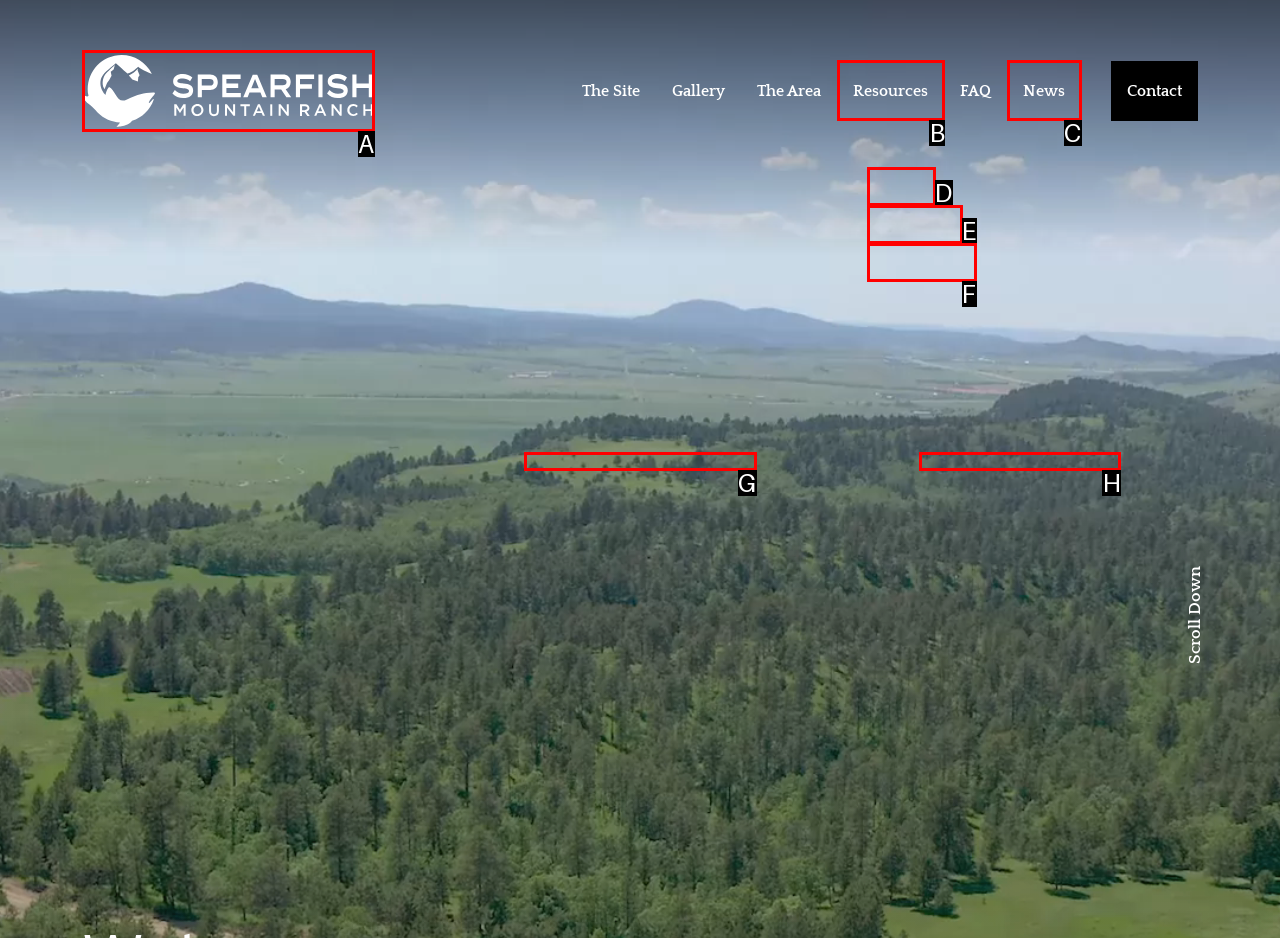Identify the correct UI element to click for the following task: Open Resources menu Choose the option's letter based on the given choices.

B